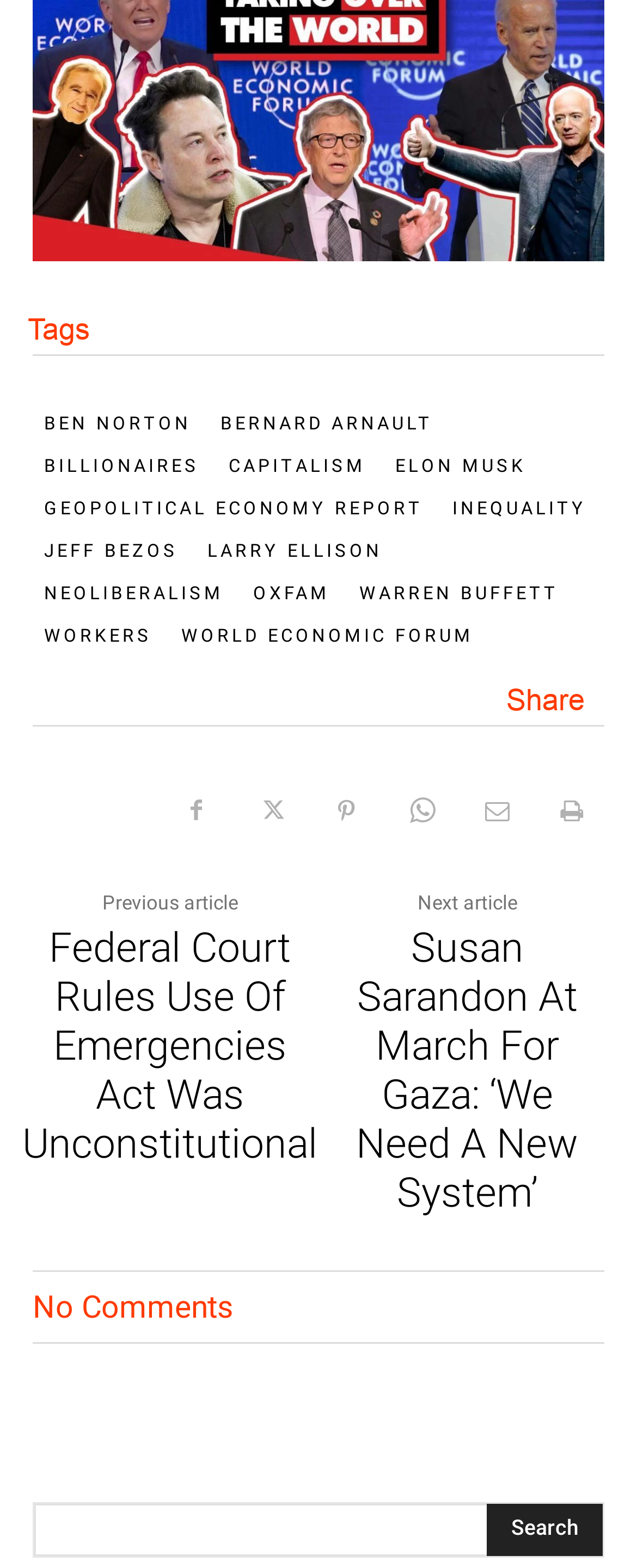Please provide a brief answer to the question using only one word or phrase: 
What is the purpose of the textbox at the bottom of the webpage?

Search